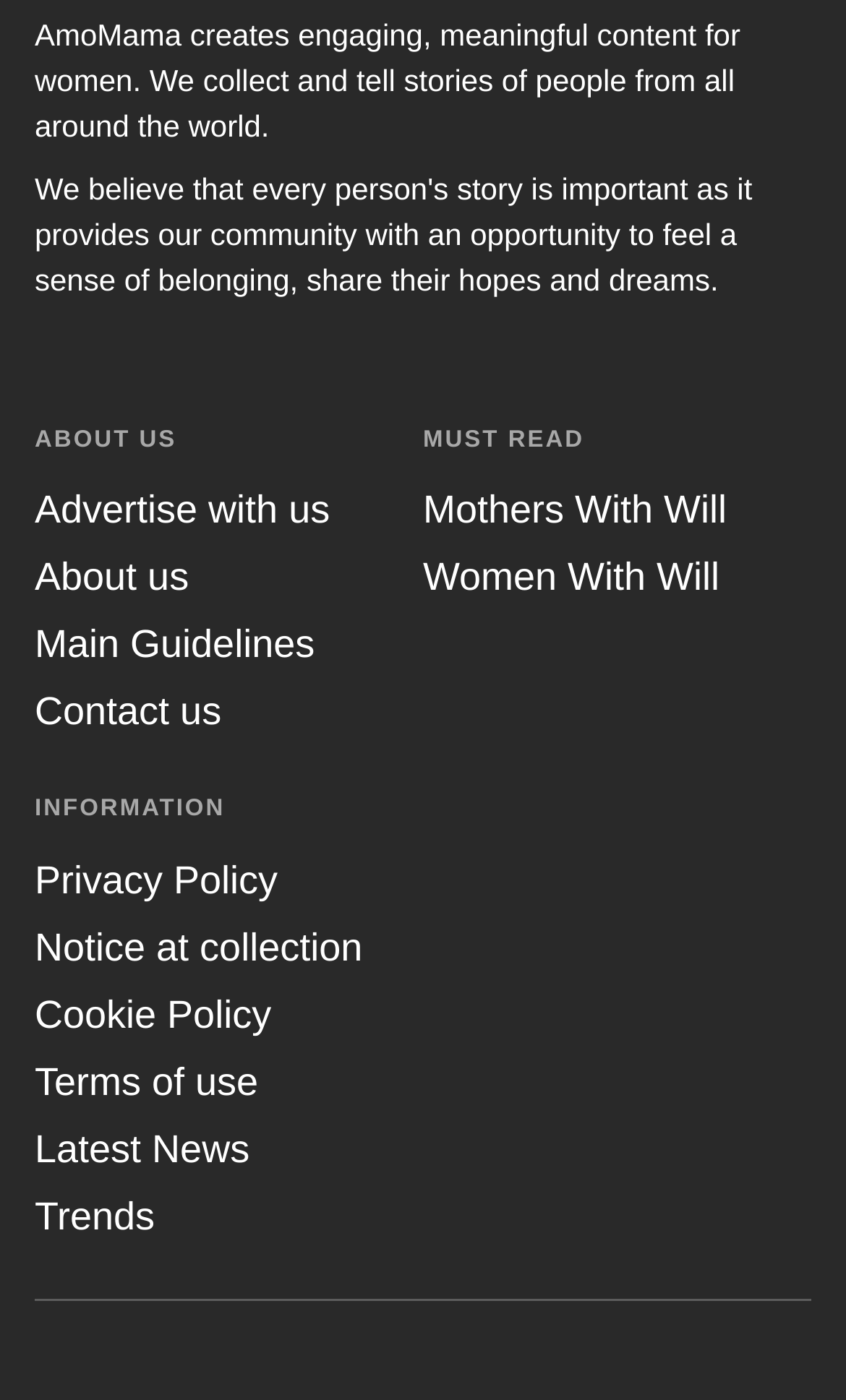Find the bounding box of the UI element described as: "Mothers With Will". The bounding box coordinates should be given as four float values between 0 and 1, i.e., [left, top, right, bottom].

[0.5, 0.349, 0.859, 0.38]